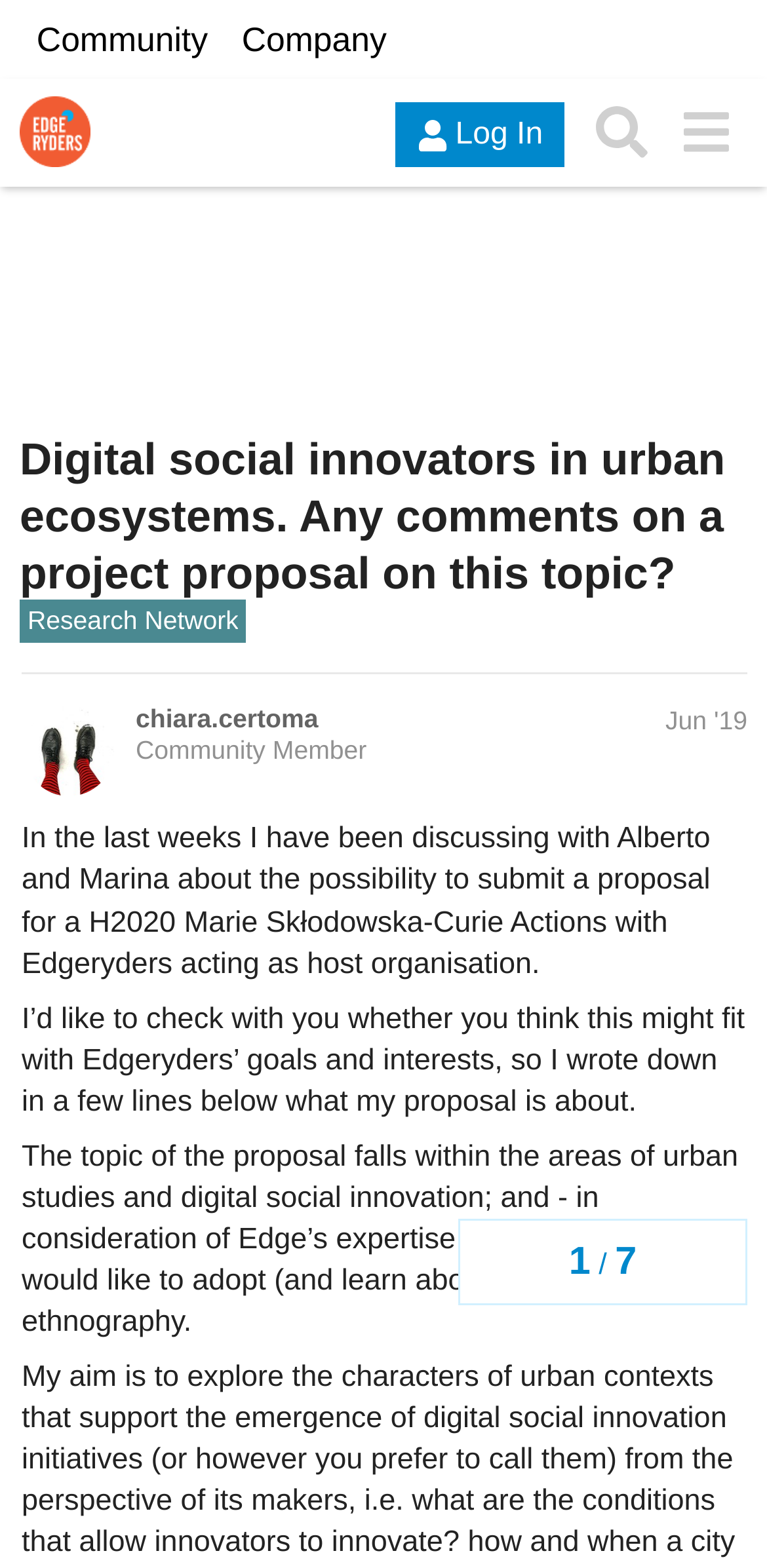Who is the author of the latest post?
From the screenshot, supply a one-word or short-phrase answer.

chiara.certoma